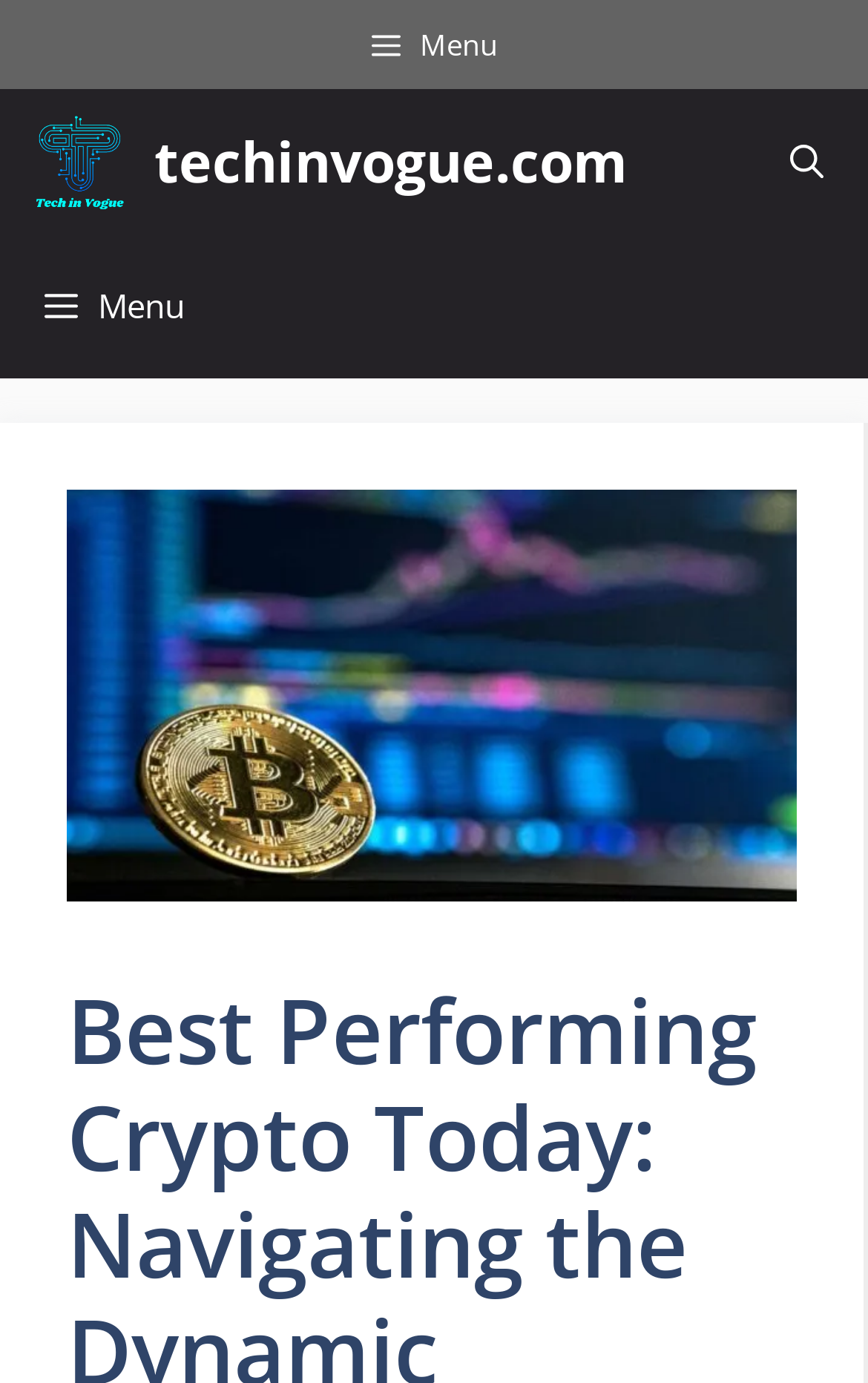Can you find and generate the webpage's heading?

Best Performing Crypto Today: Navigating the Dynamic Cryptocurrency Market